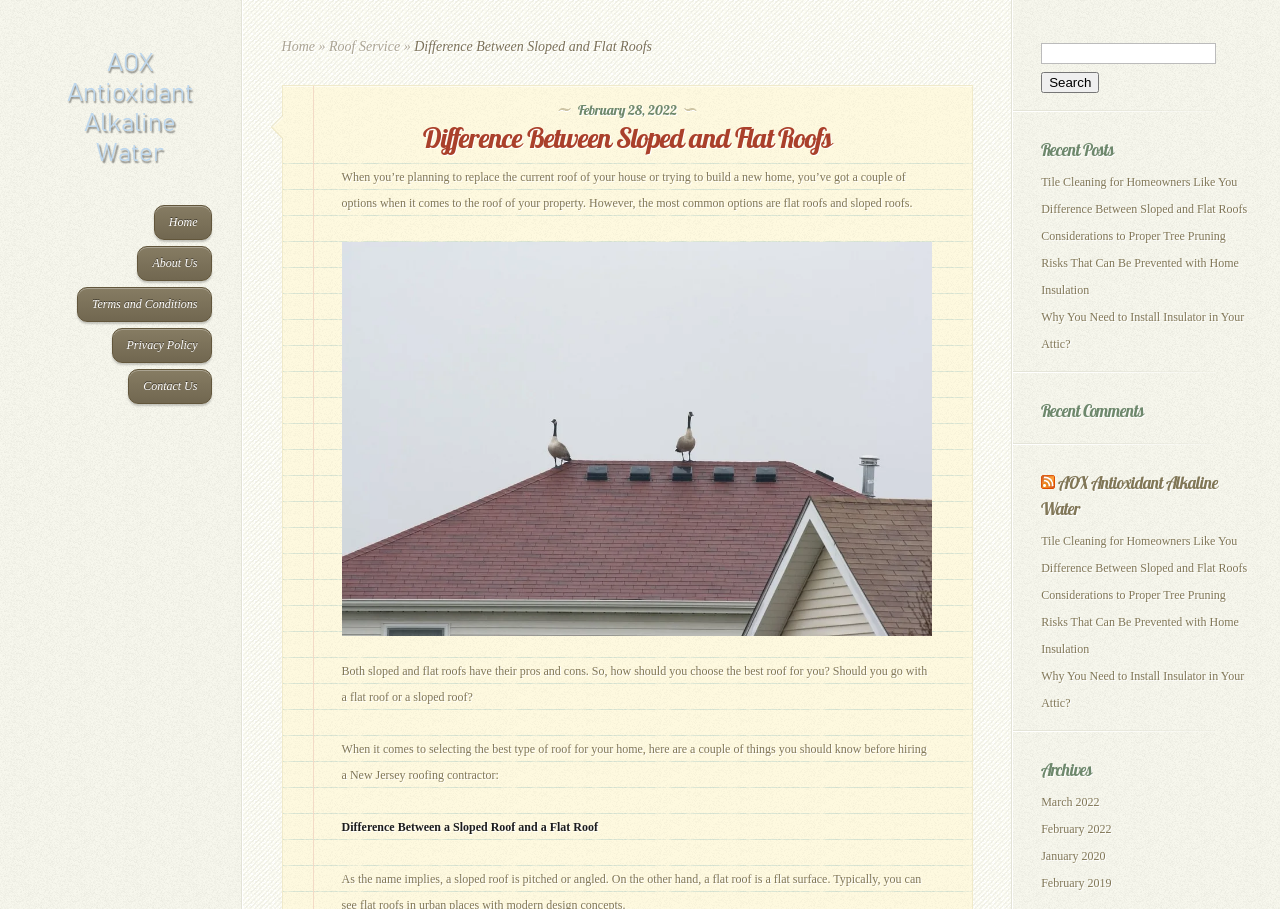What is the date of the current article?
Answer the question with a single word or phrase, referring to the image.

February 28, 2022